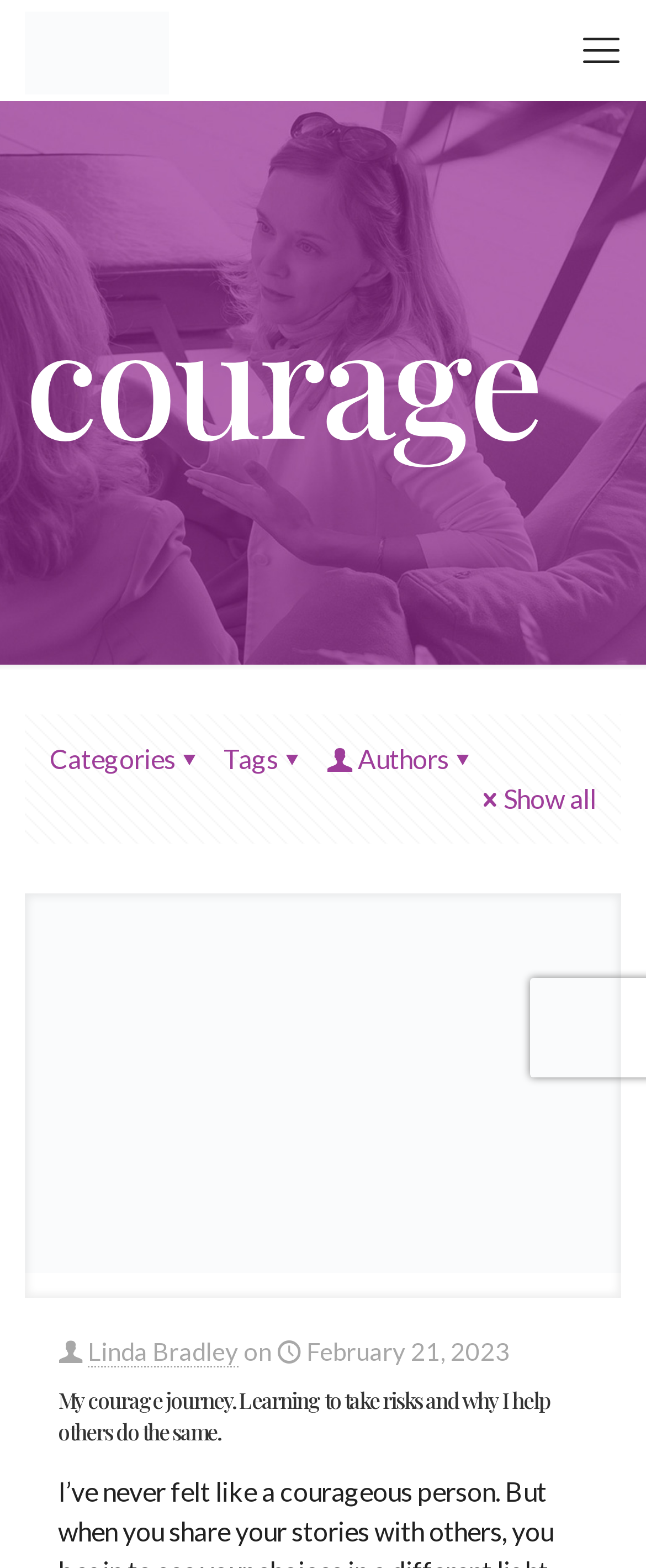Please identify the bounding box coordinates of the element's region that should be clicked to execute the following instruction: "read the article 'My courage journey'". The bounding box coordinates must be four float numbers between 0 and 1, i.e., [left, top, right, bottom].

[0.09, 0.882, 0.91, 0.923]